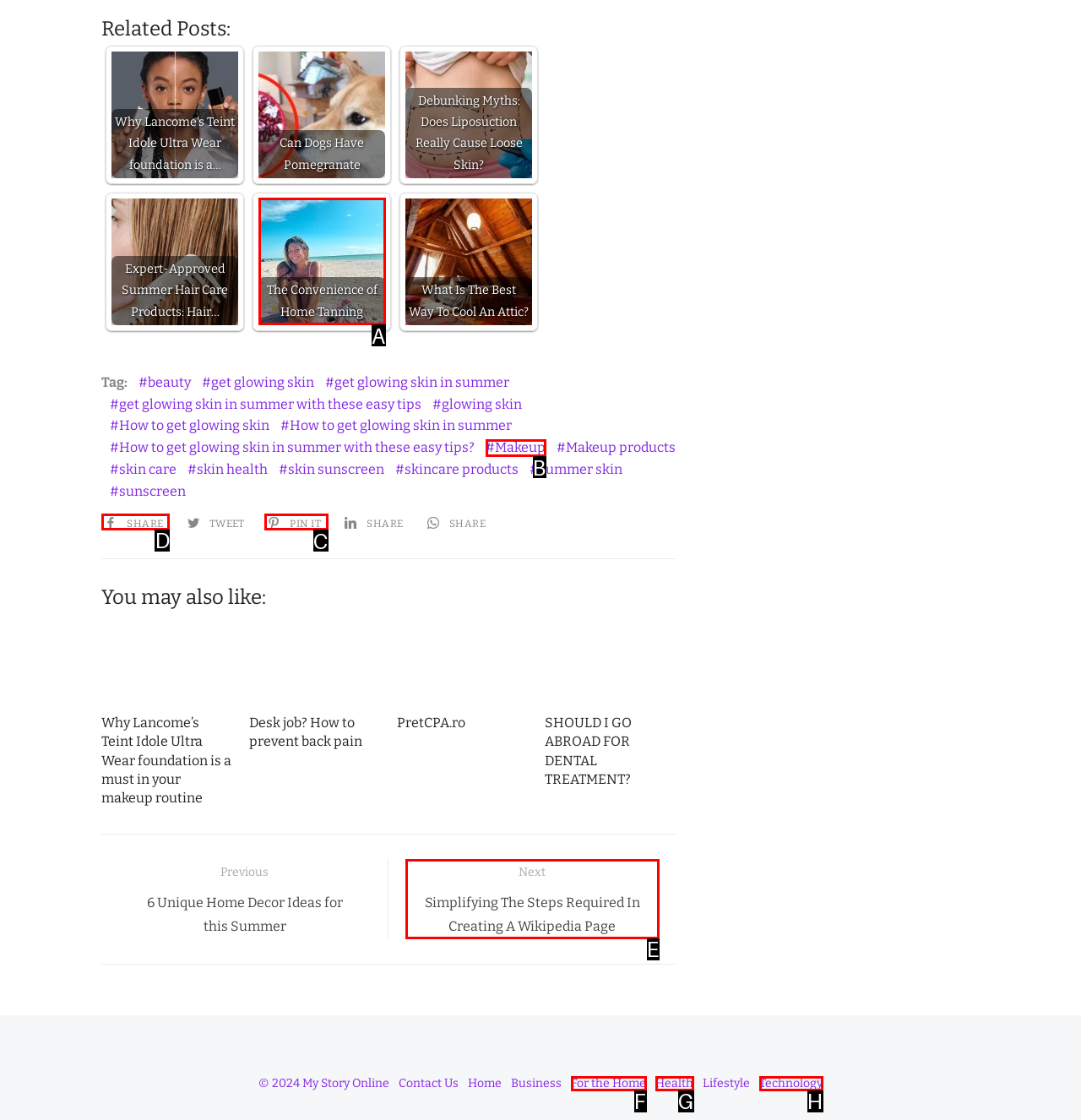Please identify the correct UI element to click for the task: Click on the 'SHARE' button Respond with the letter of the appropriate option.

D